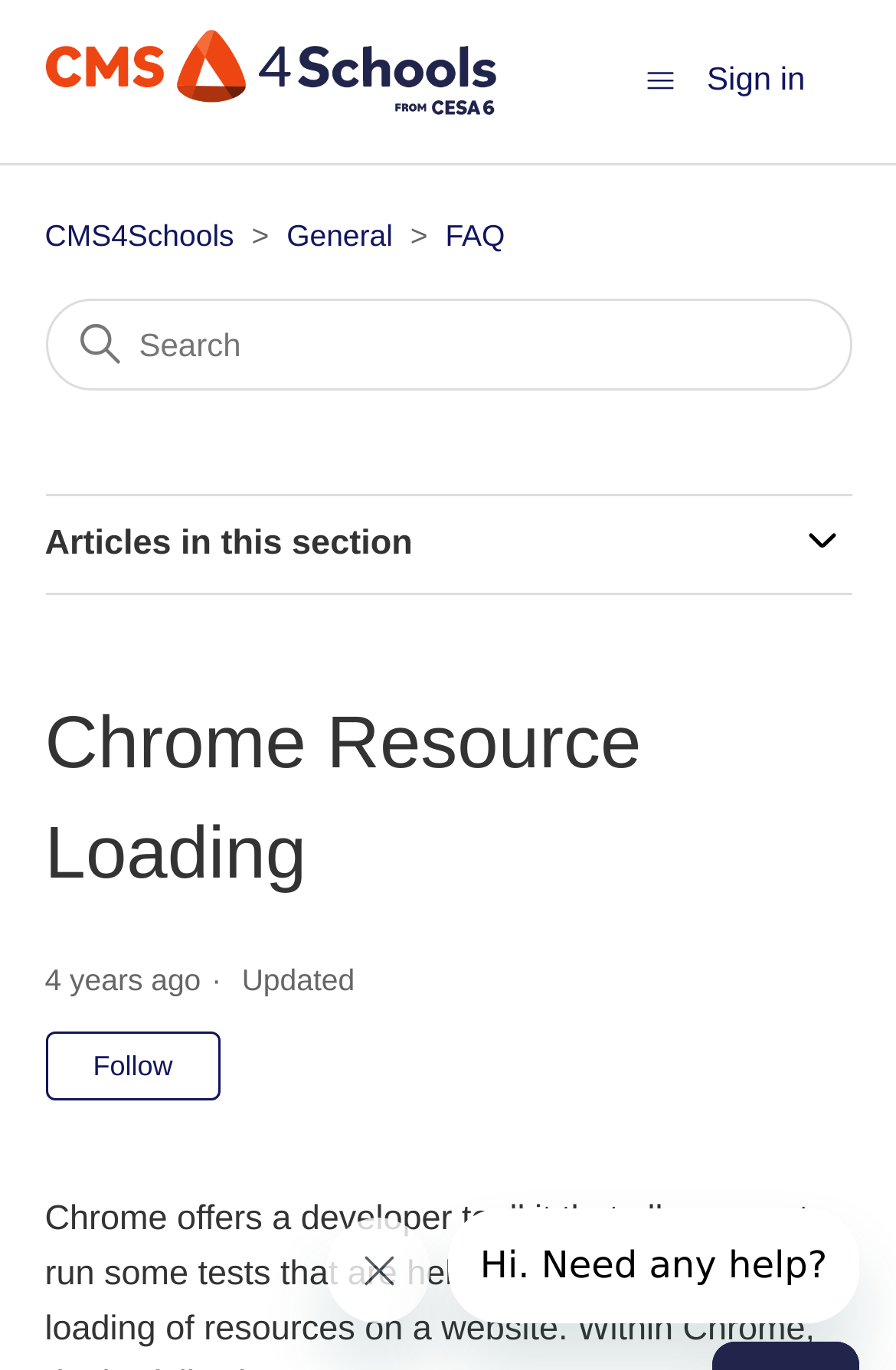Extract the top-level heading from the webpage and provide its text.

Chrome Resource Loading